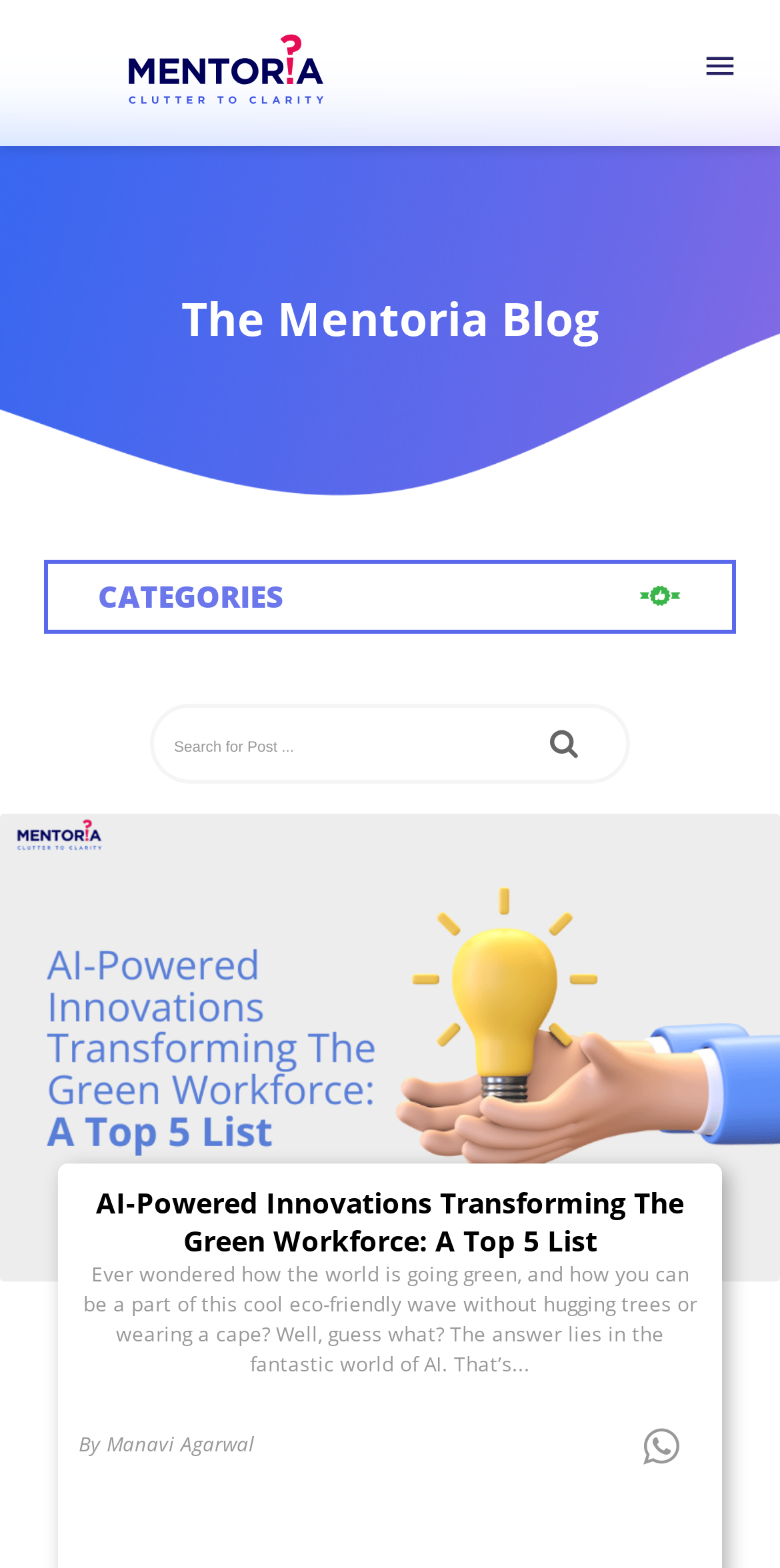Identify and provide the main heading of the webpage.

The Mentoria Blog